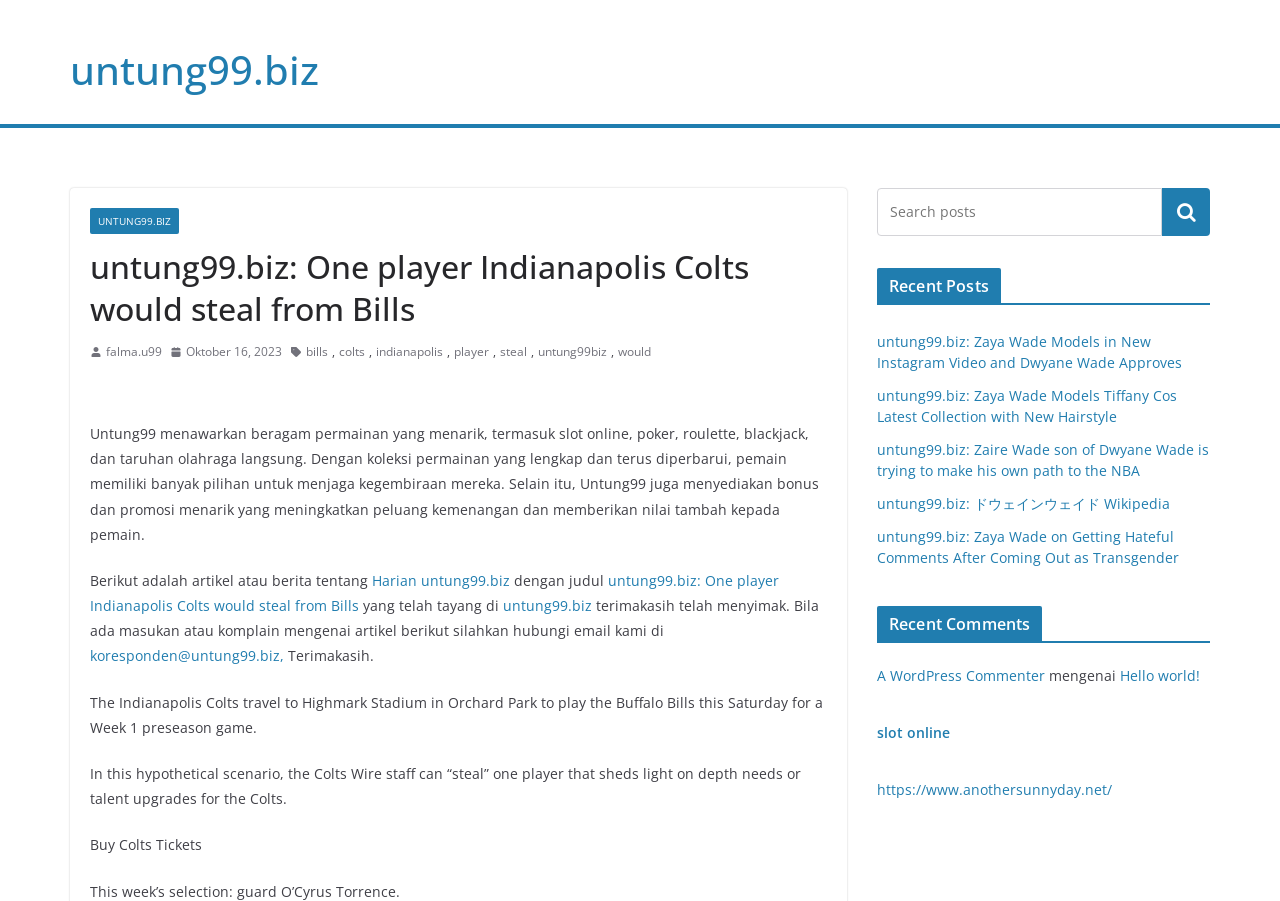Generate an in-depth caption that captures all aspects of the webpage.

The webpage is about untung99.biz, a website that offers various games, including slot online, poker, roulette, blackjack, and sports betting. At the top, there is a heading with the website's name and a link to the homepage. Below it, there is a header section with a title "untung99.biz: One player Indianapolis Colts would steal from Bills" and an image.

On the left side, there is a section with links to related articles, including "Harian untung99.biz" and "untung99.biz: One player Indianapolis Colts would steal from Bills". Below this section, there is a paragraph of text describing the website's offerings, including various games and promotions.

The main content of the webpage is an article about the Indianapolis Colts and the Buffalo Bills, with a hypothetical scenario where the Colts Wire staff can "steal" one player from the Bills. The article discusses the Colts' needs and talent upgrades, and selects guard O'Cyrus Torrence as the player to "steal".

On the right side, there are three complementary sections. The first section has a search box and a button labeled "Cari". The second section has a heading "Recent Posts" and lists several links to recent articles, including ones about Zaya Wade and Dwyane Wade. The third section has a heading "Recent Comments" and lists a comment from a user. The fourth section has a link to a website called "anothersunnyday.net".

At the bottom of the webpage, there is a footer section with a link to a WordPress commenter and a link to an article titled "Hello world!".